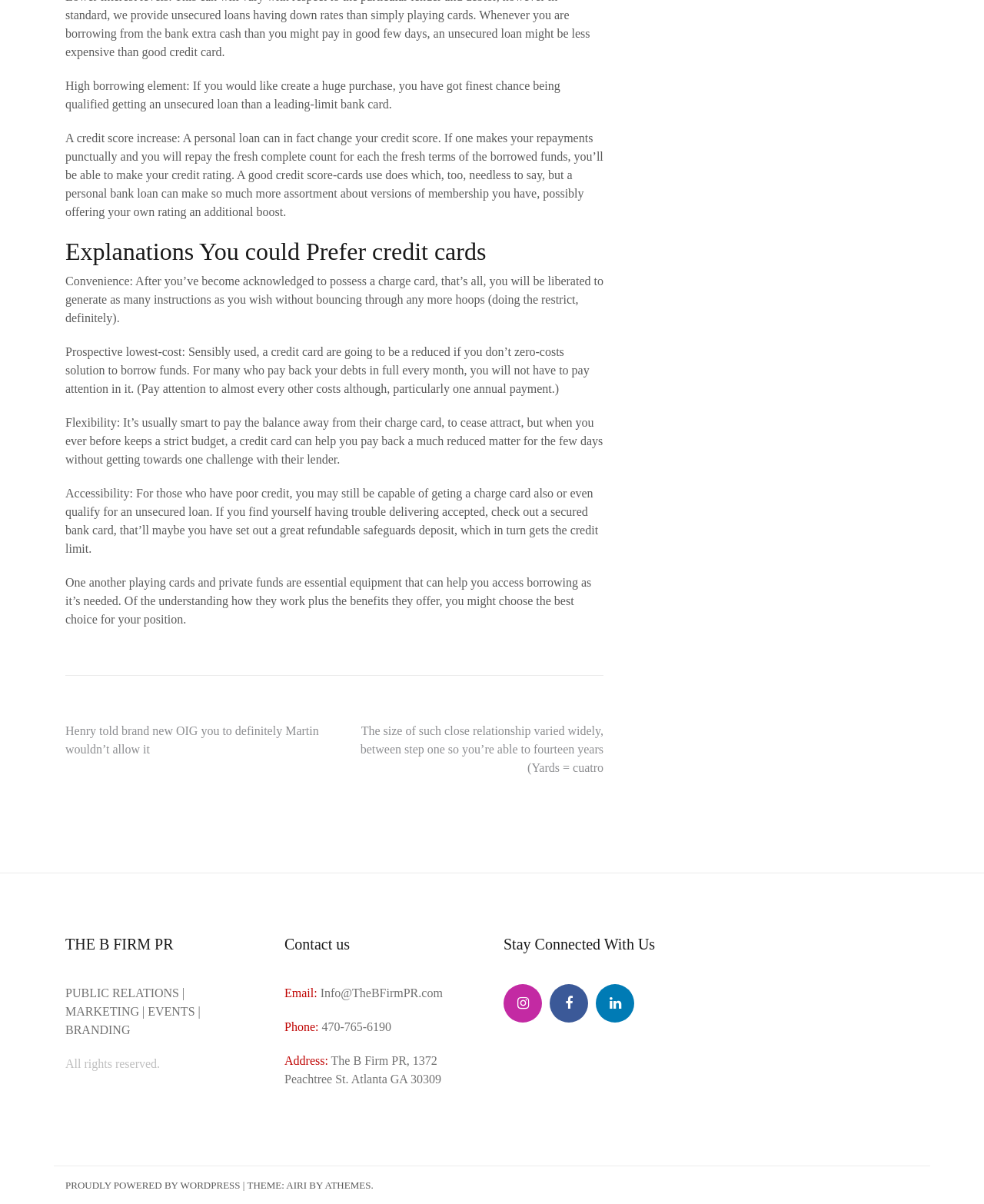Please identify the bounding box coordinates of the element I should click to complete this instruction: 'Email 'Info@TheBFirmPR.com''. The coordinates should be given as four float numbers between 0 and 1, like this: [left, top, right, bottom].

[0.322, 0.819, 0.45, 0.83]